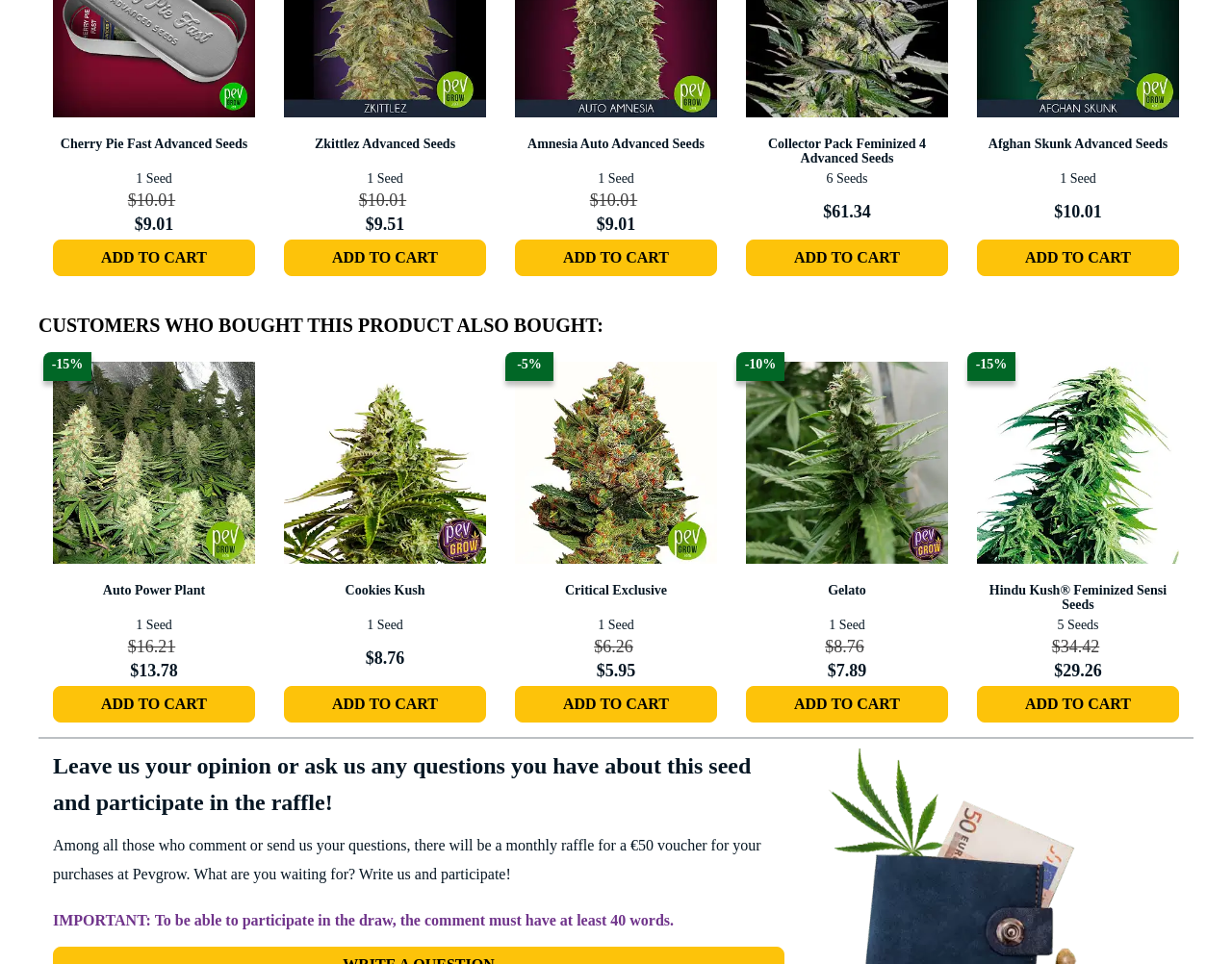Determine the bounding box coordinates of the target area to click to execute the following instruction: "Add Afghan Skunk Advanced Seeds to cart."

[0.793, 0.248, 0.957, 0.286]